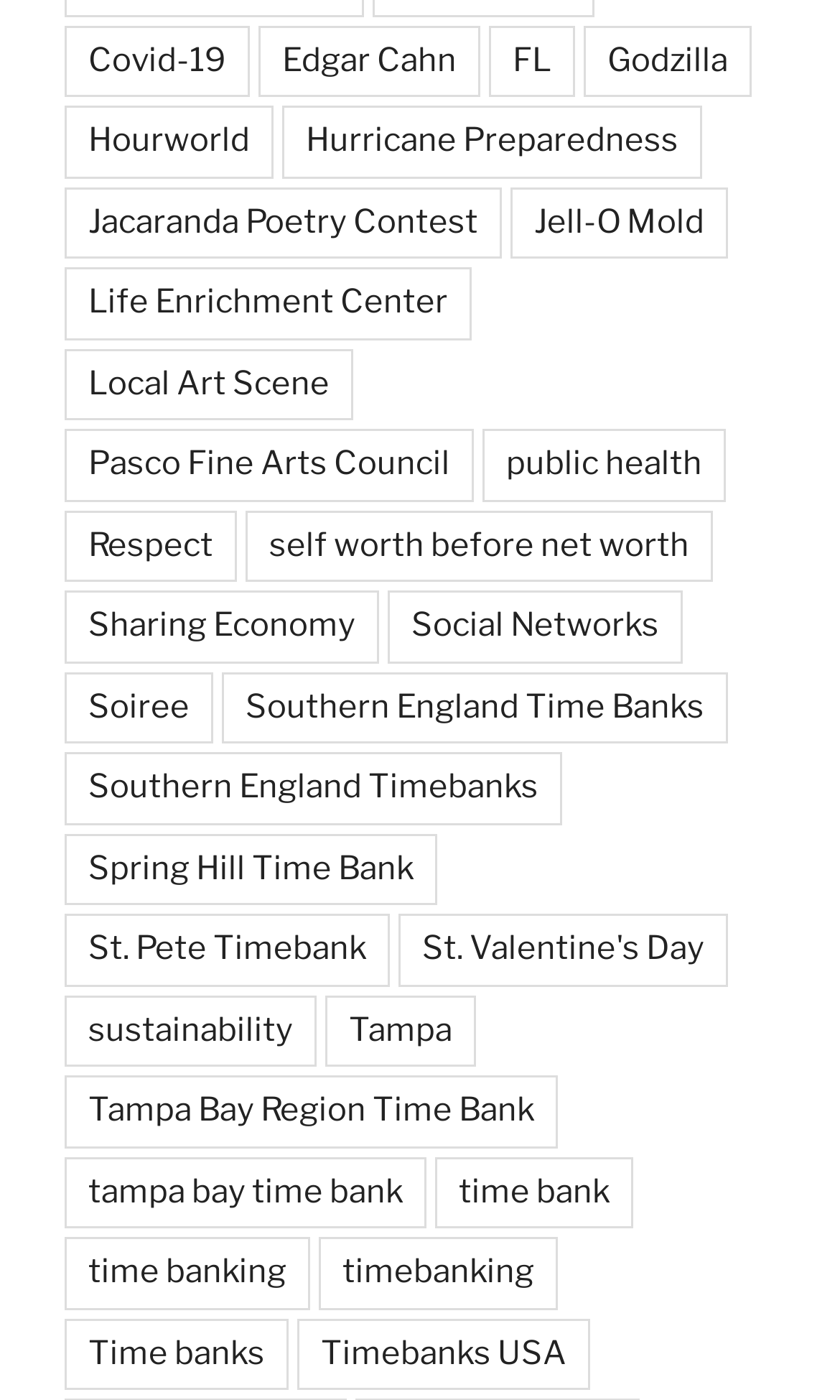From the element description Jell-O Mold, predict the bounding box coordinates of the UI element. The coordinates must be specified in the format (top-left x, top-left y, bottom-right x, bottom-right y) and should be within the 0 to 1 range.

[0.608, 0.133, 0.867, 0.185]